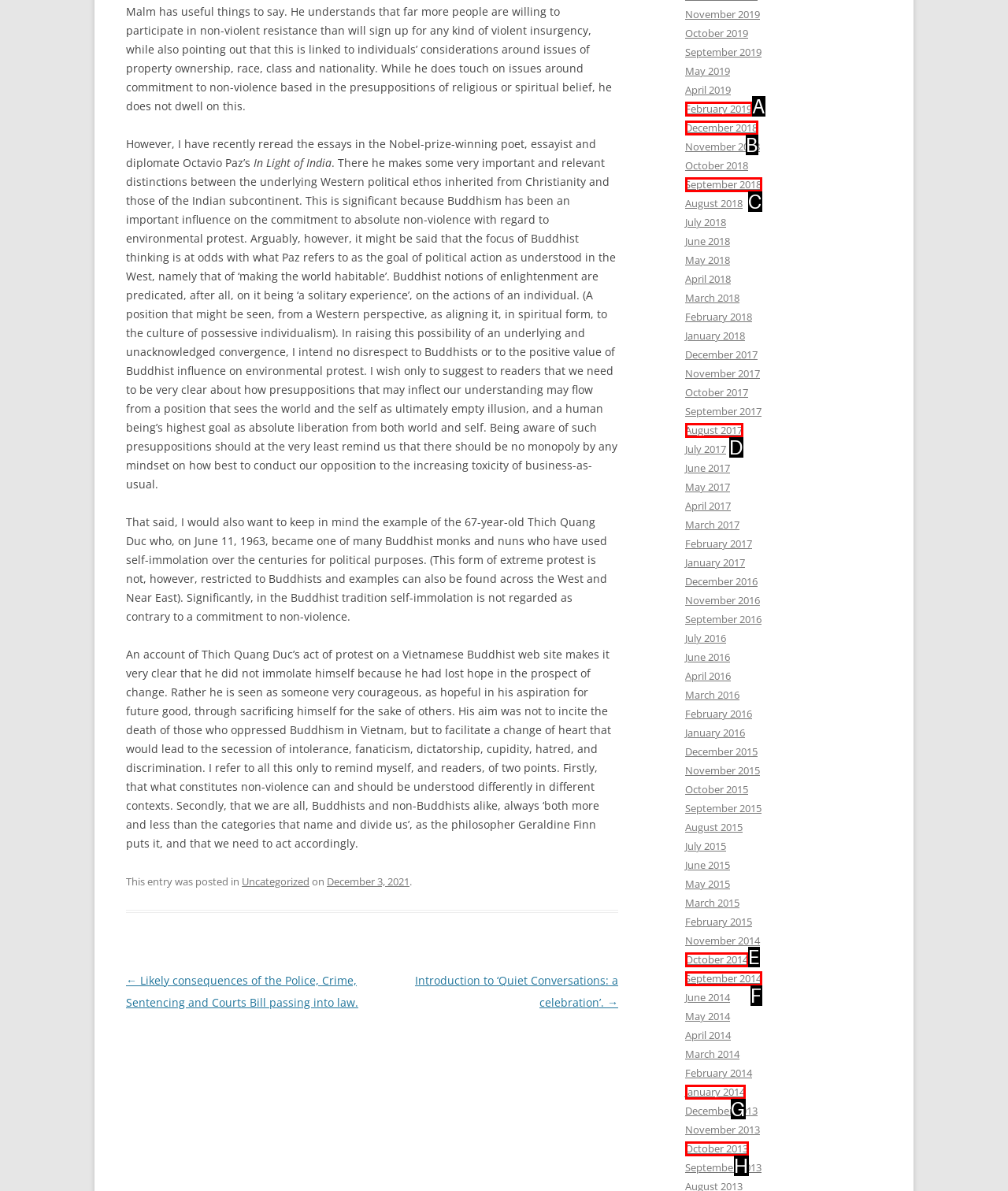Choose the option that matches the following description: August 2017
Answer with the letter of the correct option.

D